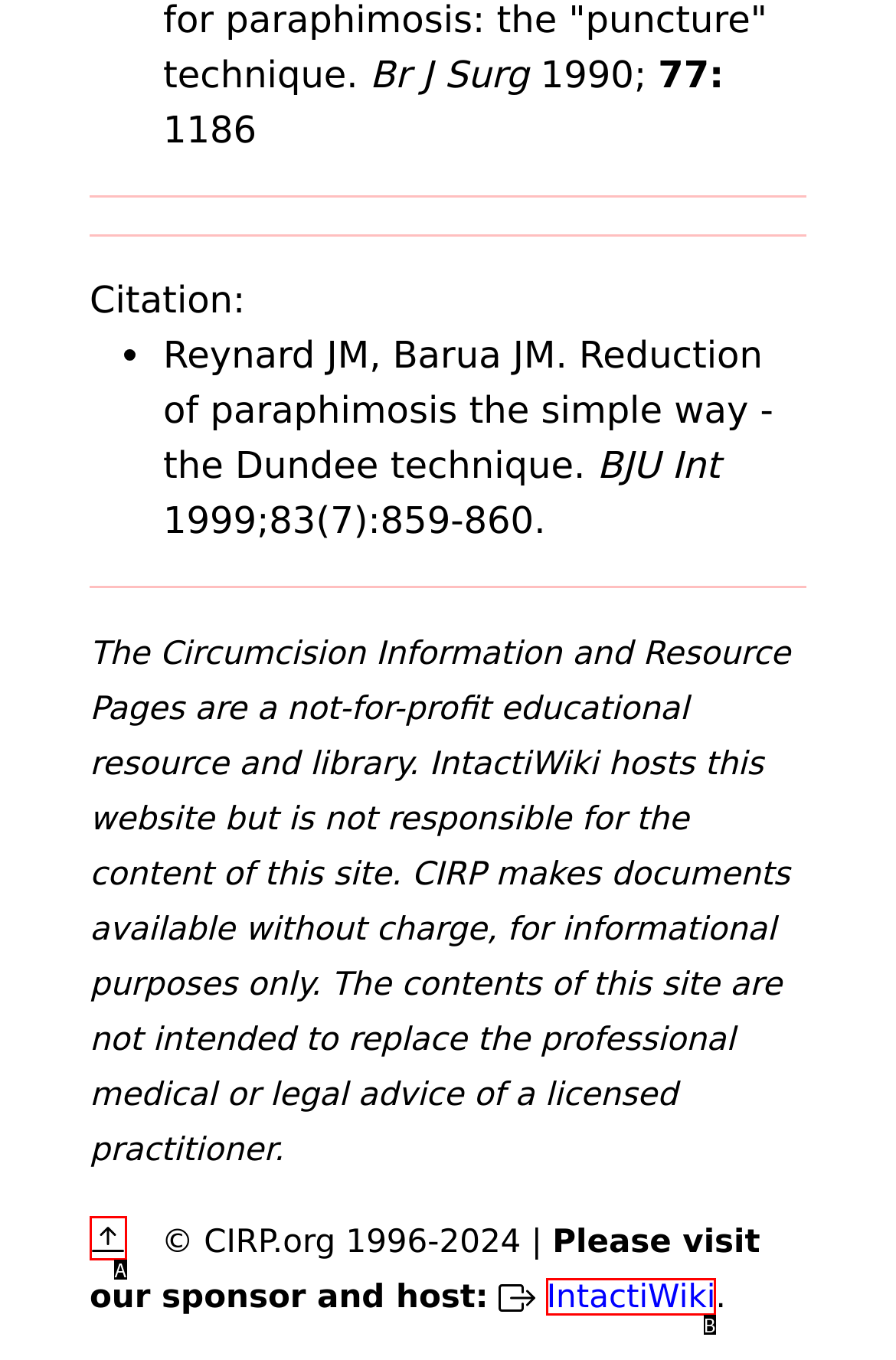From the choices provided, which HTML element best fits the description: IntactiWiki? Answer with the appropriate letter.

B